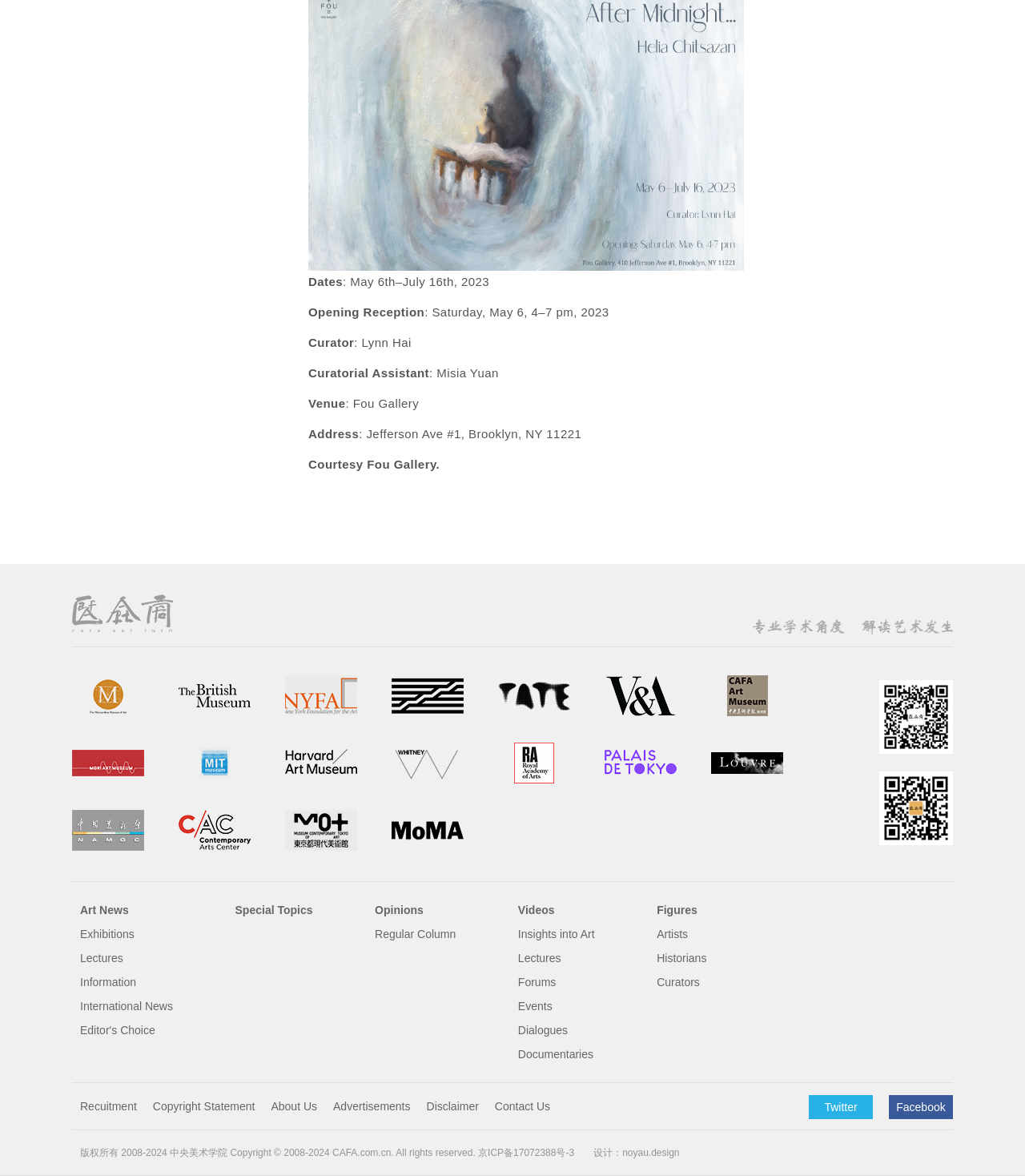Refer to the image and provide a thorough answer to this question:
What is the name of the venue?

I found the answer by looking at the 'Venue' section, which is located below the 'Curator' section. The 'Venue' section has a subtext that says 'Fou Gallery', which indicates the name of the venue.